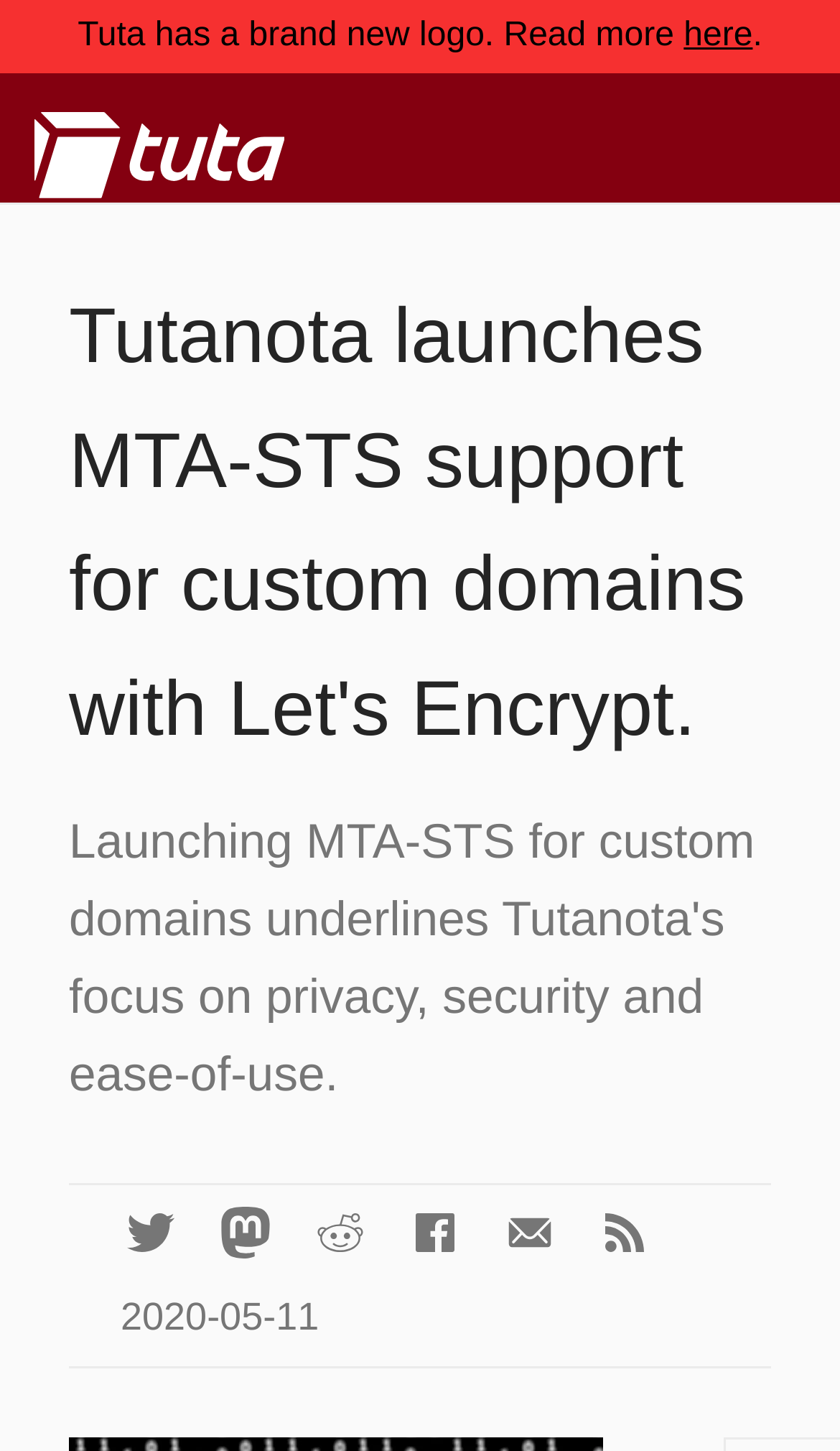Extract the bounding box coordinates for the UI element described as: "Dental & Vision Plans".

None